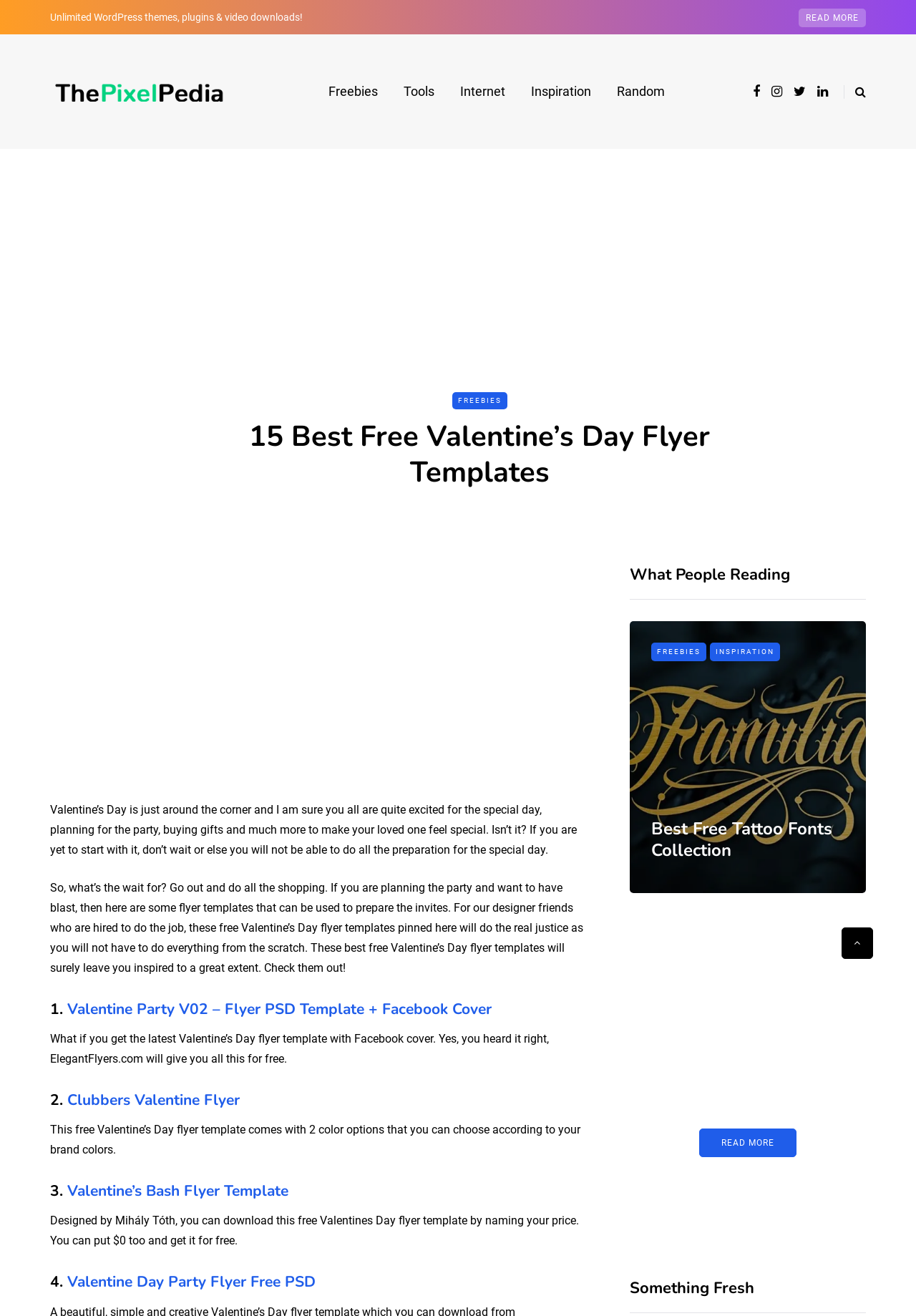Please indicate the bounding box coordinates of the element's region to be clicked to achieve the instruction: "Learn about who owns Netflix". Provide the coordinates as four float numbers between 0 and 1, i.e., [left, top, right, bottom].

None